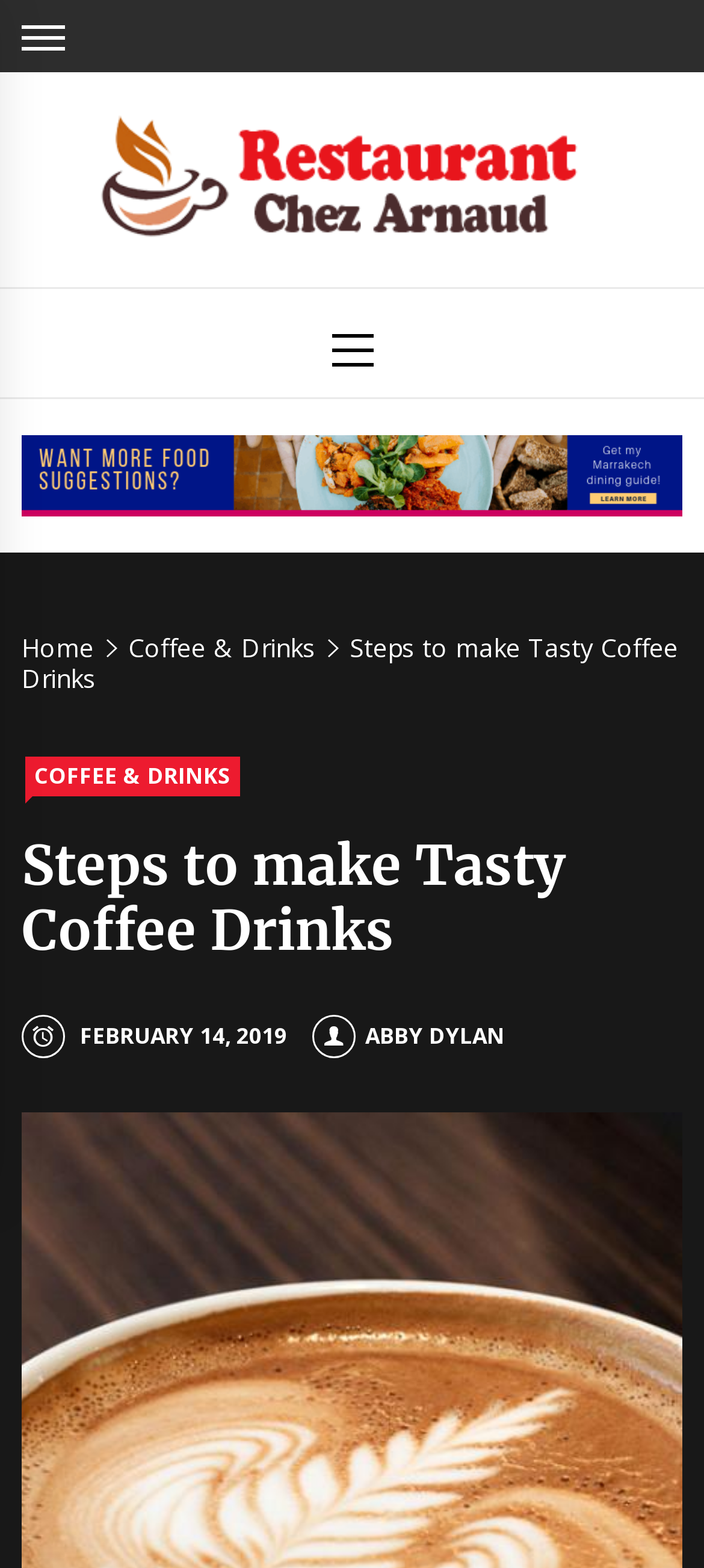Offer a detailed account of what is visible on the webpage.

The webpage is about "Steps to make Tasty Coffee Drinks" and is part of the "Restaurant Chez Arnaud - Healthy Recipes For Stress Relief" website. At the top left, there is a link with no text, and next to it, a link with the website's name. Below these links, there is a primary menu with a generic label "Primary Menu". 

To the right of the primary menu, there is another link with no text, accompanied by an image. Below this, there is a navigation section labeled "Breadcrumbs" with three links: "Home", "Coffee & Drinks", and "Steps to make Tasty Coffee Drinks". 

Further down, there is a link labeled "COFFEE & DRINKS" and a heading that repeats the title "Steps to make Tasty Coffee Drinks". Below the heading, there are two links: one with a calendar icon and the date "FEBRUARY 14, 2019", and another with a person icon and the name "ABBY DYLAN".